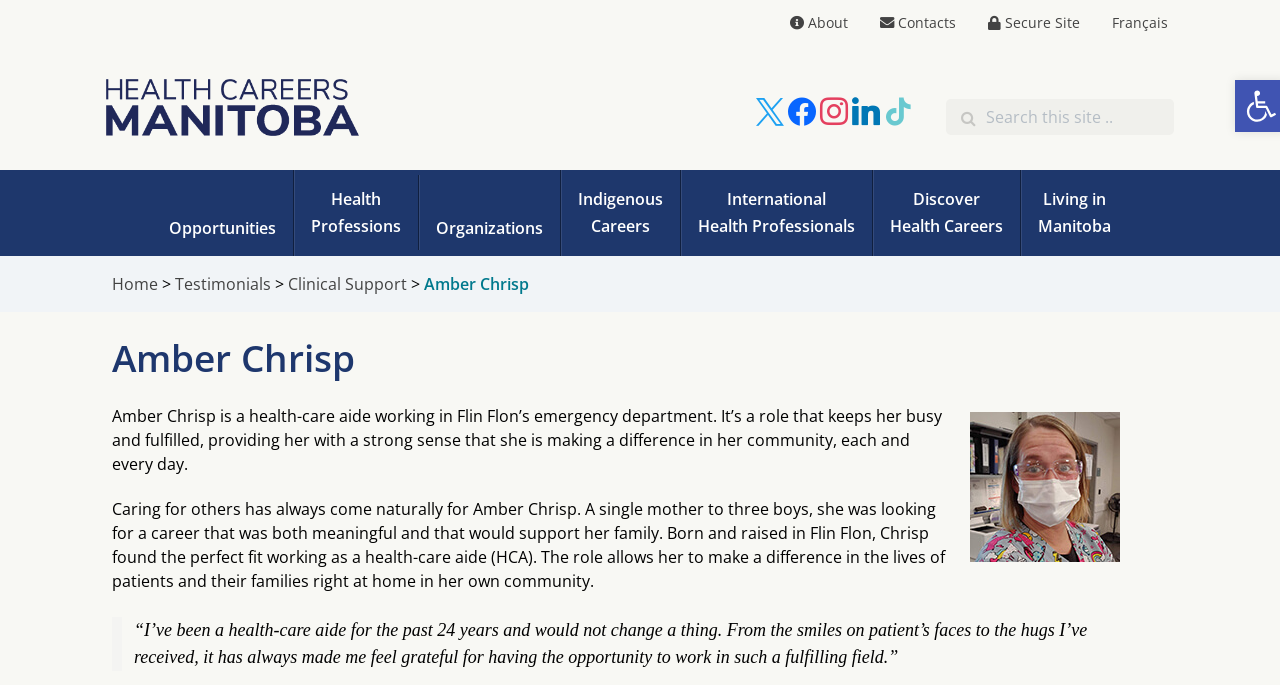How many social media links are there?
Using the image as a reference, answer with just one word or a short phrase.

5